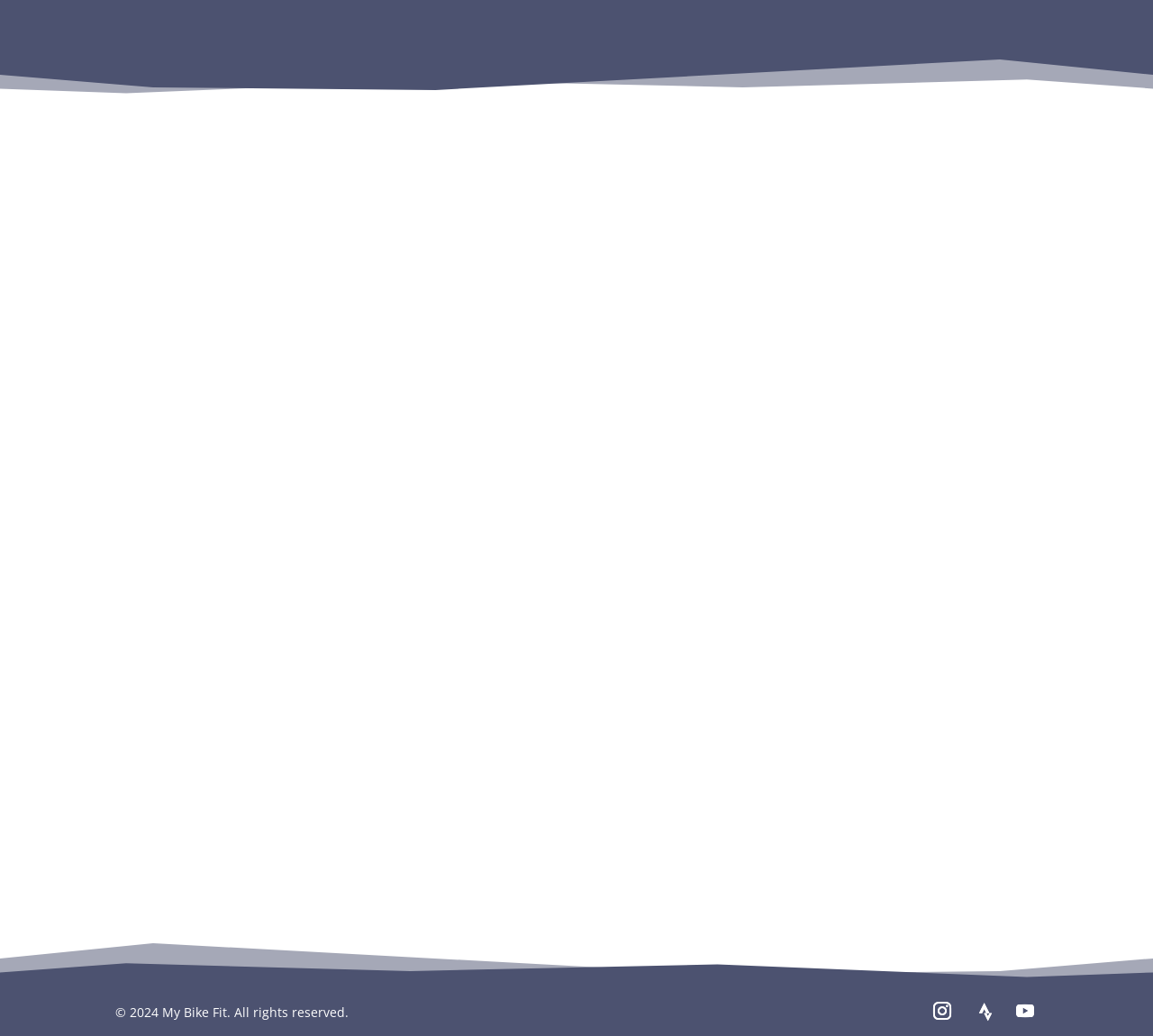Please identify the bounding box coordinates of the area I need to click to accomplish the following instruction: "Click the SEND button".

[0.721, 0.816, 0.812, 0.865]